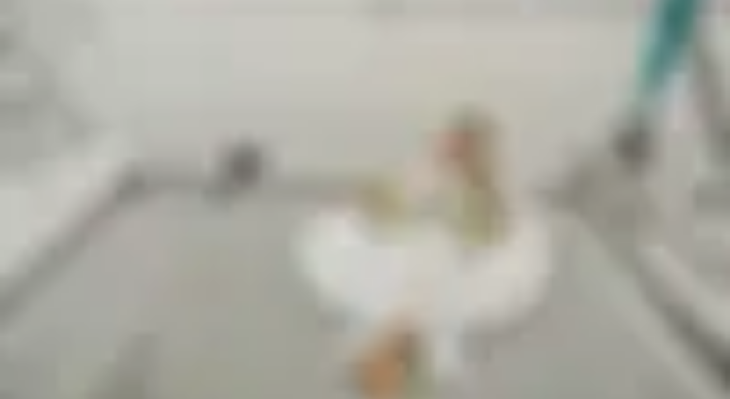Thoroughly describe what you see in the image.

The image showcases a bride seated elegantly in her wedding dress, surrounded by the vibrant and joyful atmosphere of wedding preparations. The bride appears relaxed and happy, embodying the essence of her special day. In the background, hints of a well-organized event can be seen, emphasizing the meticulous planning that went into making this moment perfect. This moment captures the blend of elegance and excitement that comes with wedding celebrations, reflecting the positive experiences shared by clients of Before Ever After Co., where event planning is handled with utmost care and attention to detail.